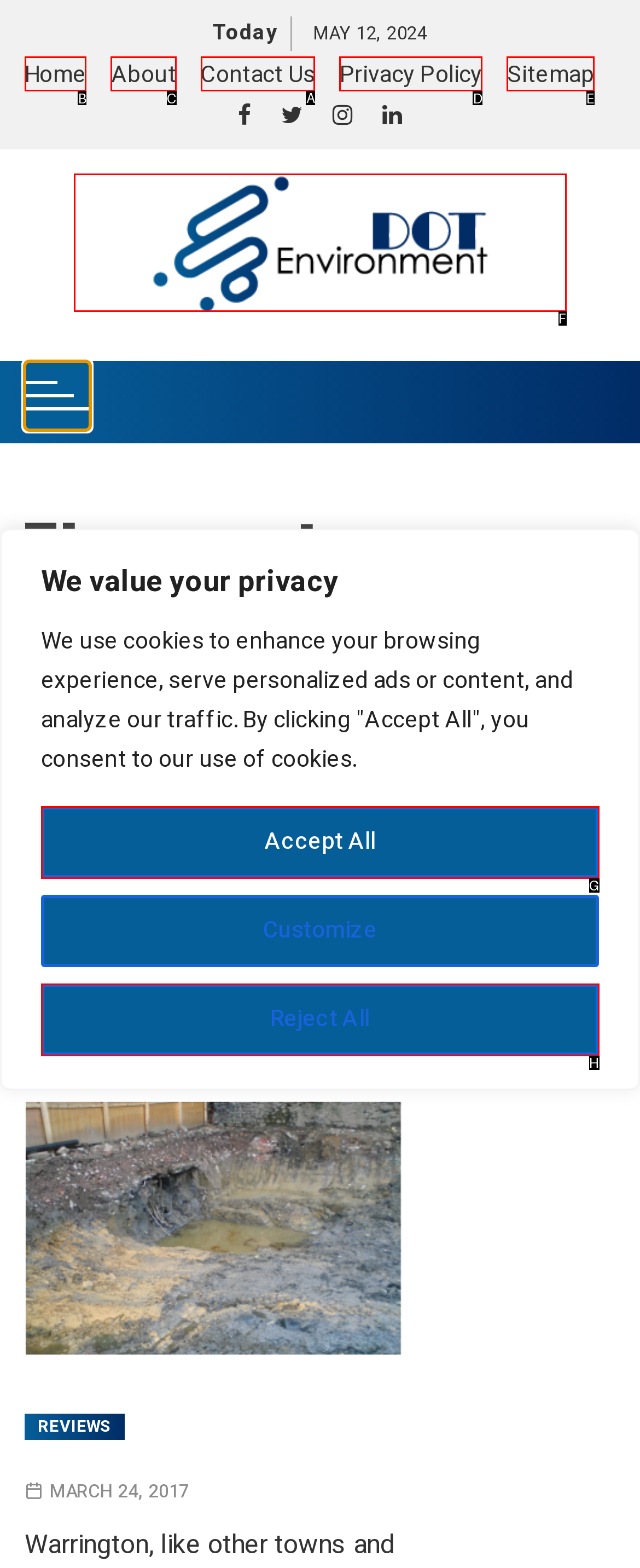Determine which HTML element to click to execute the following task: click the Contact Us link Answer with the letter of the selected option.

A